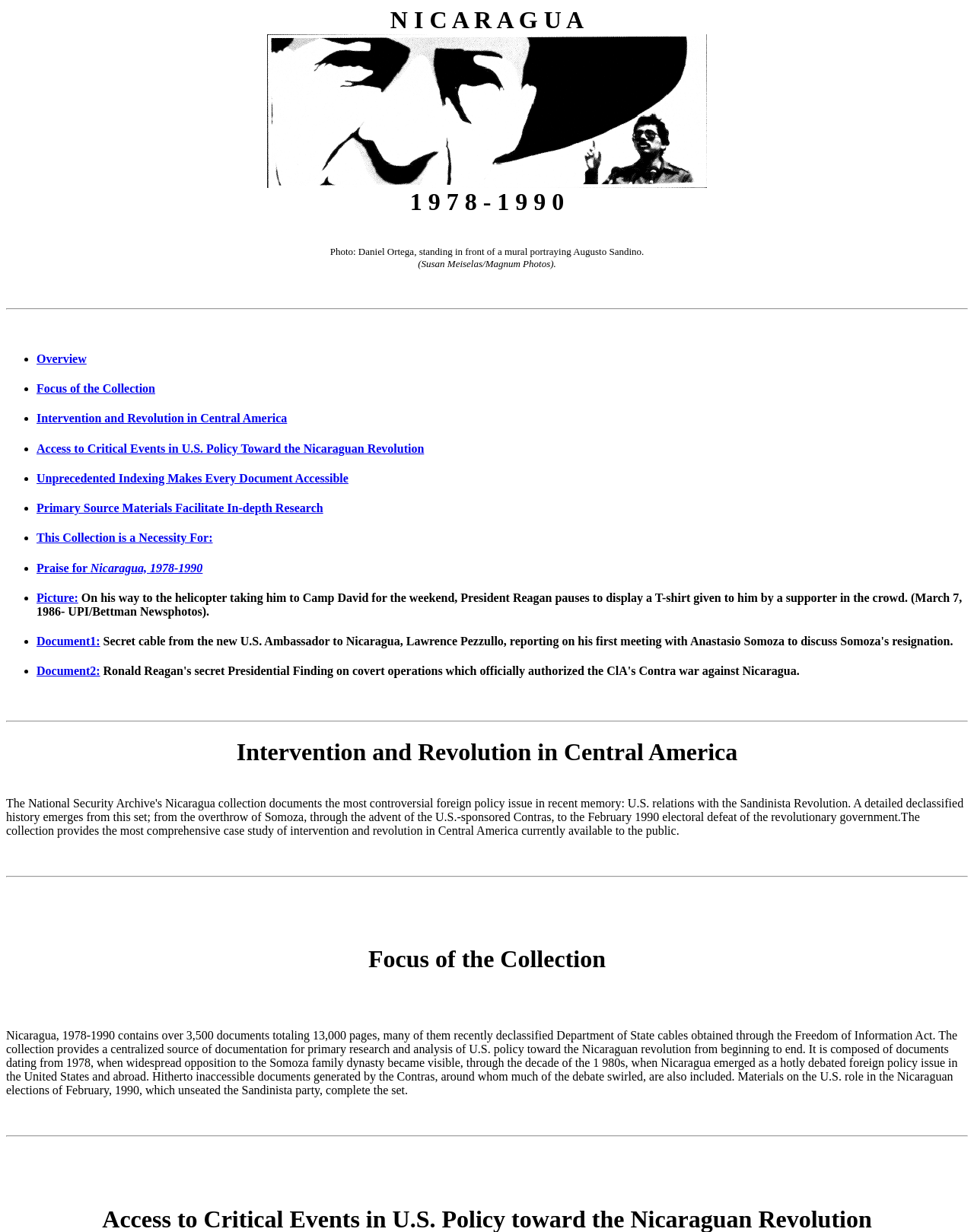Locate the bounding box coordinates of the element that should be clicked to fulfill the instruction: "View the image 'Nicaragua: The Making of U.S. Policy, 1978-1990'".

[0.274, 0.028, 0.726, 0.153]